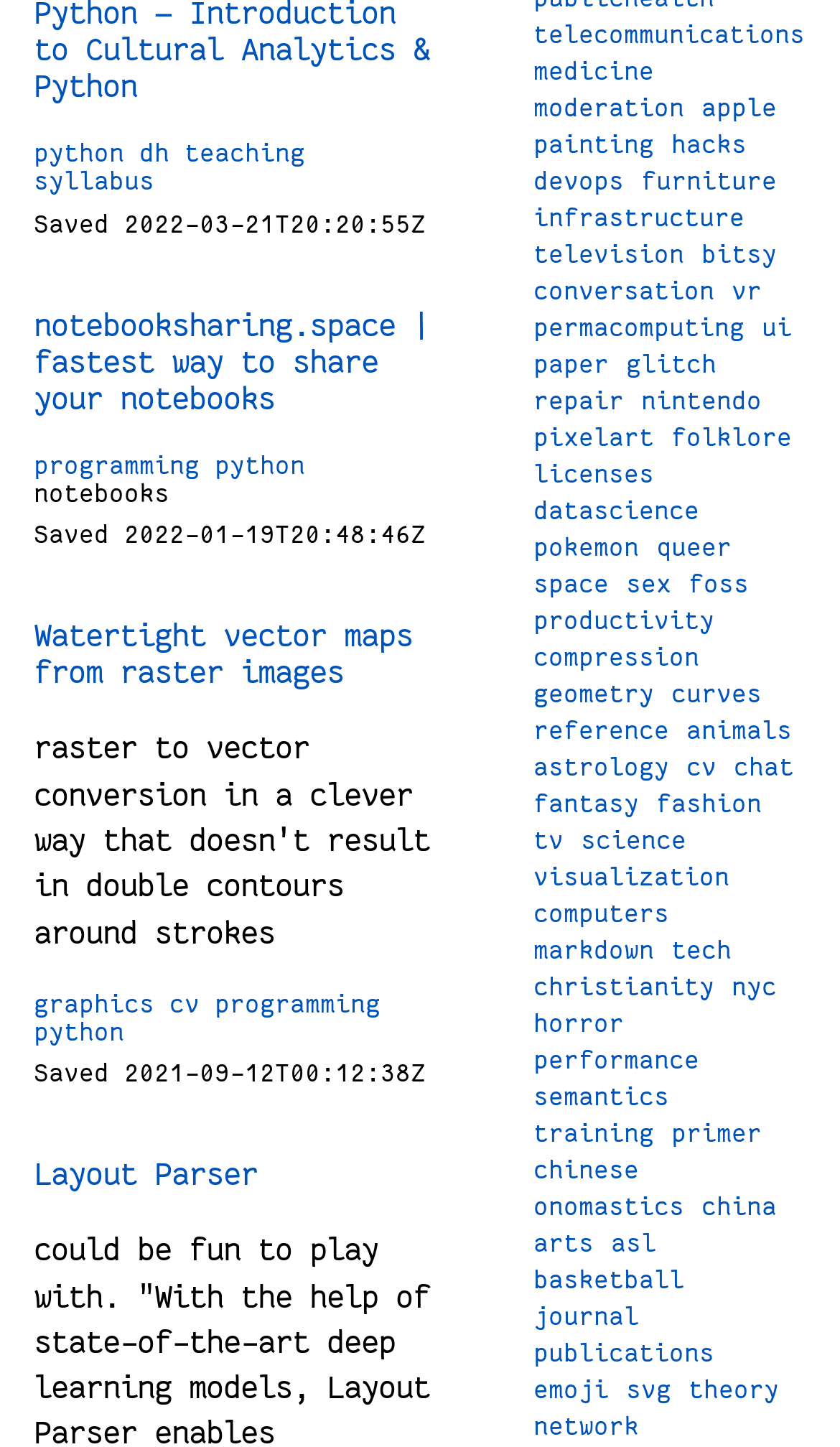Identify the bounding box coordinates for the UI element described as: "Layout Parser".

[0.041, 0.8, 0.308, 0.824]